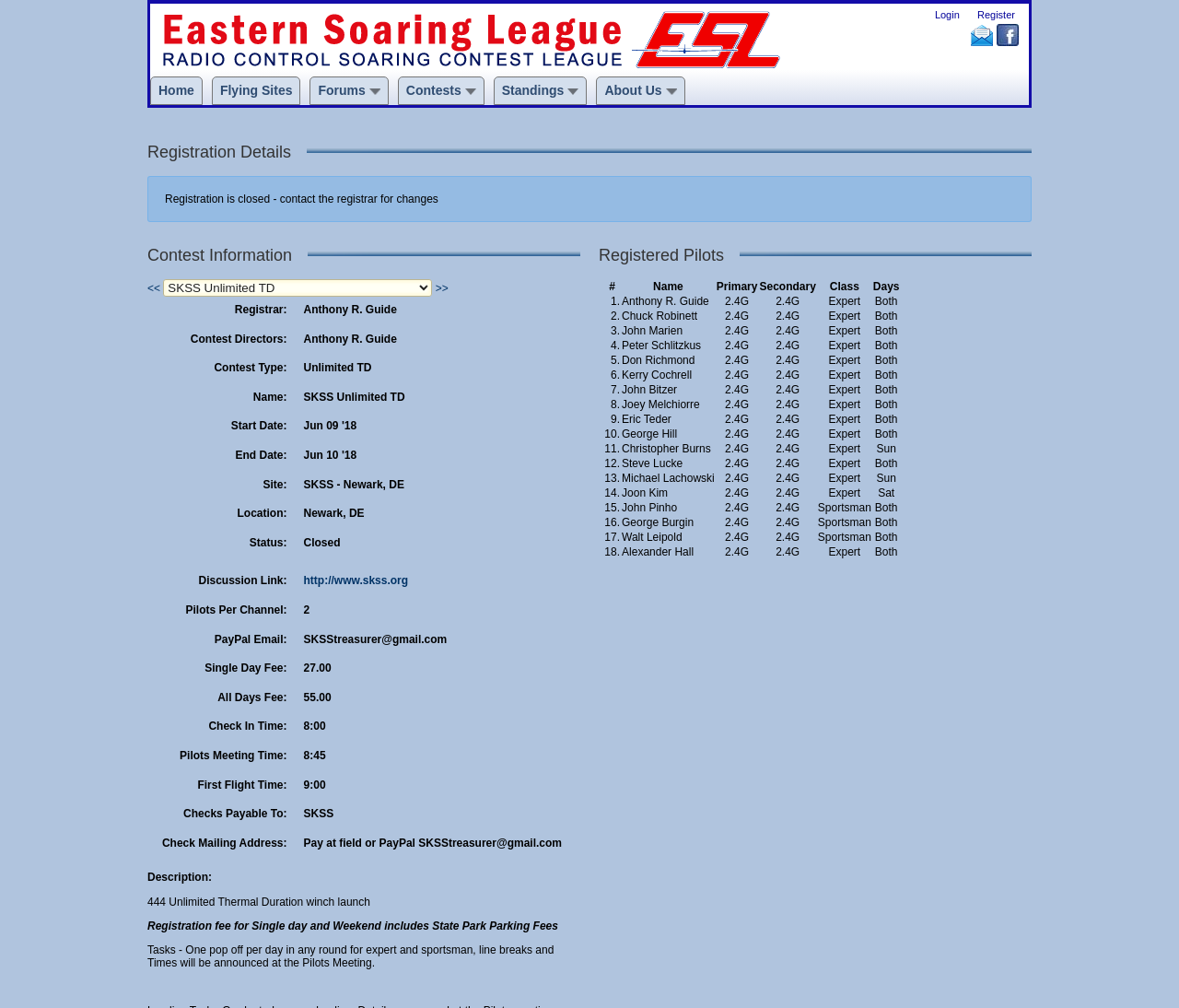Pinpoint the bounding box coordinates of the clickable element to carry out the following instruction: "Click on the 'Contests' link."

[0.344, 0.08, 0.404, 0.1]